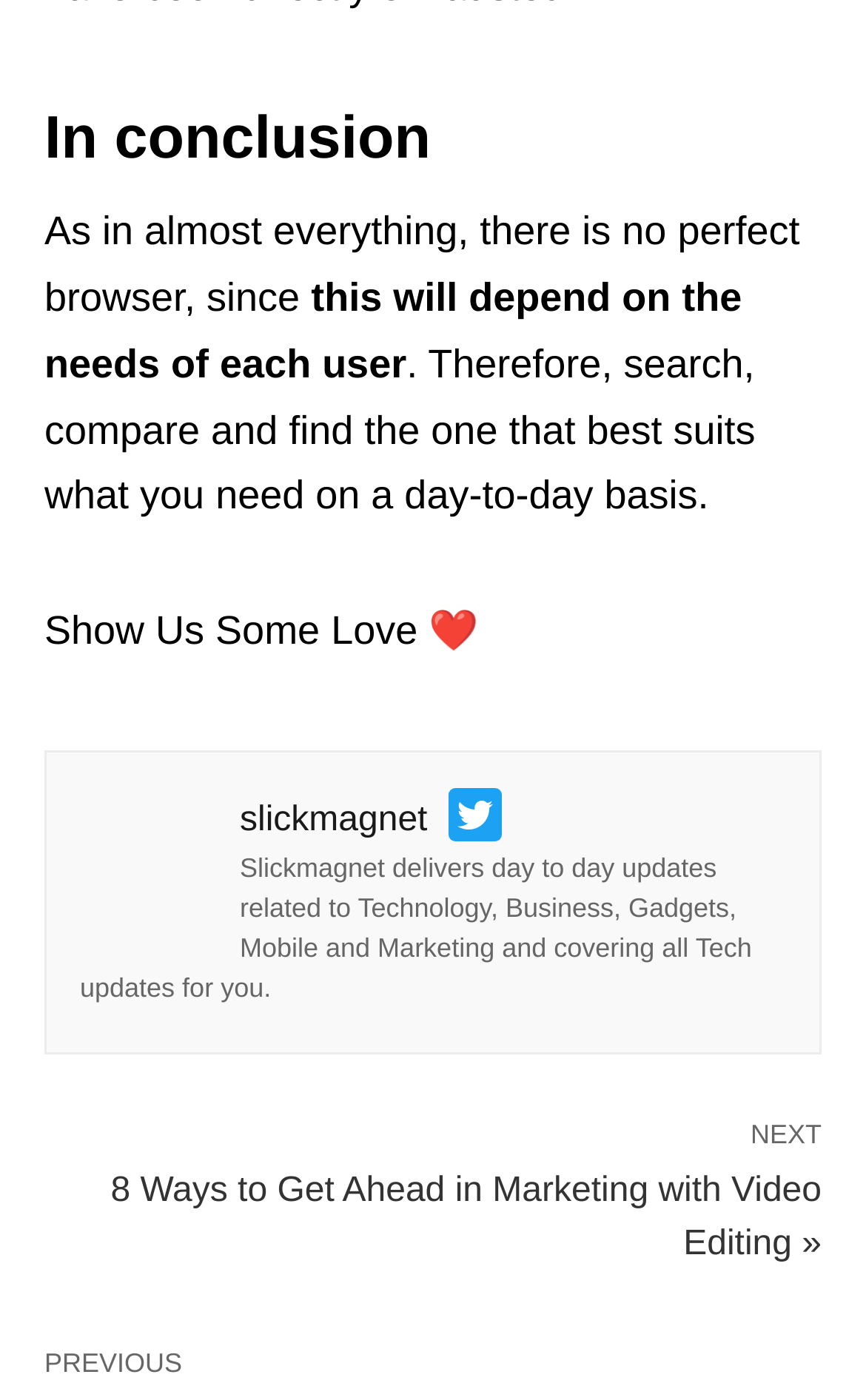Could you please study the image and provide a detailed answer to the question:
What is the title of the next article?

I found the answer by reading the link element 'NEXT 8 Ways to Get Ahead in Marketing with Video Editing »' located at [0.051, 0.833, 0.949, 0.909] which seems to be the title of the next article.